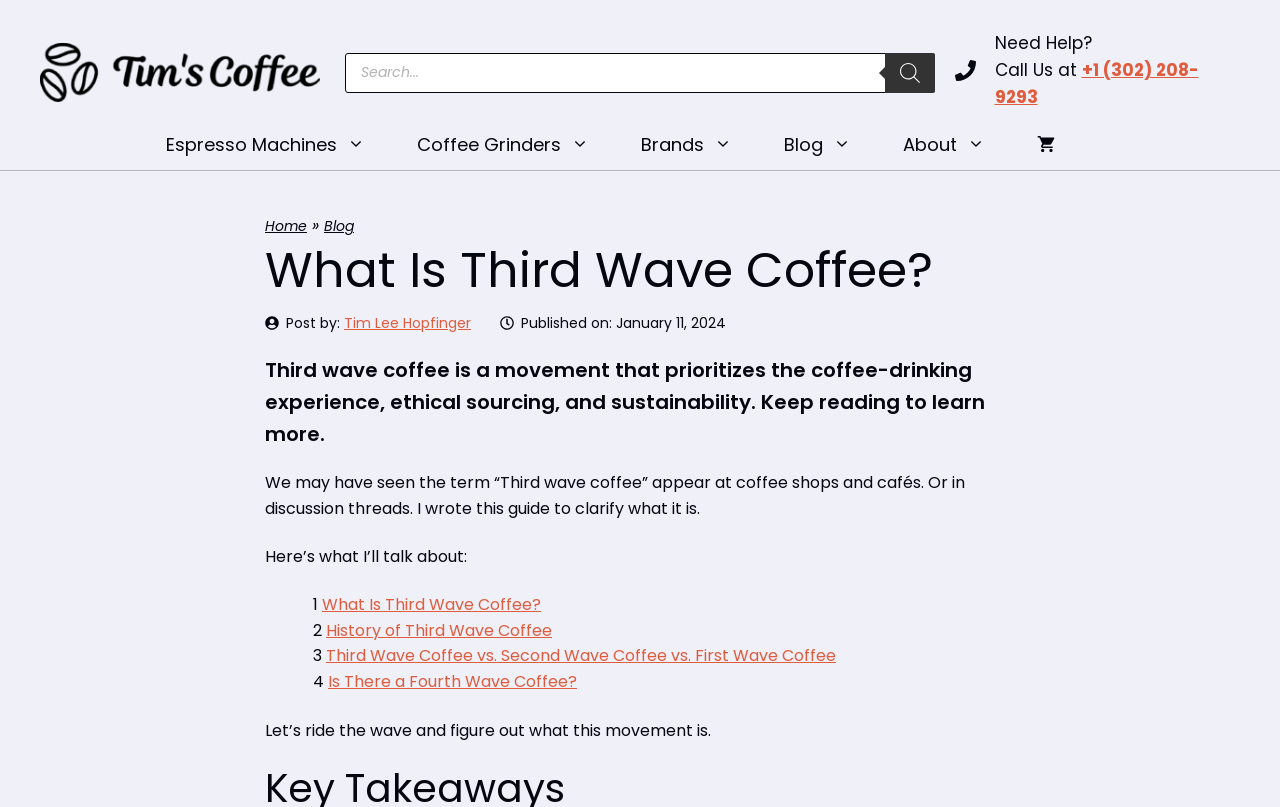Show the bounding box coordinates for the element that needs to be clicked to execute the following instruction: "Search for products". Provide the coordinates in the form of four float numbers between 0 and 1, i.e., [left, top, right, bottom].

[0.27, 0.065, 0.73, 0.115]